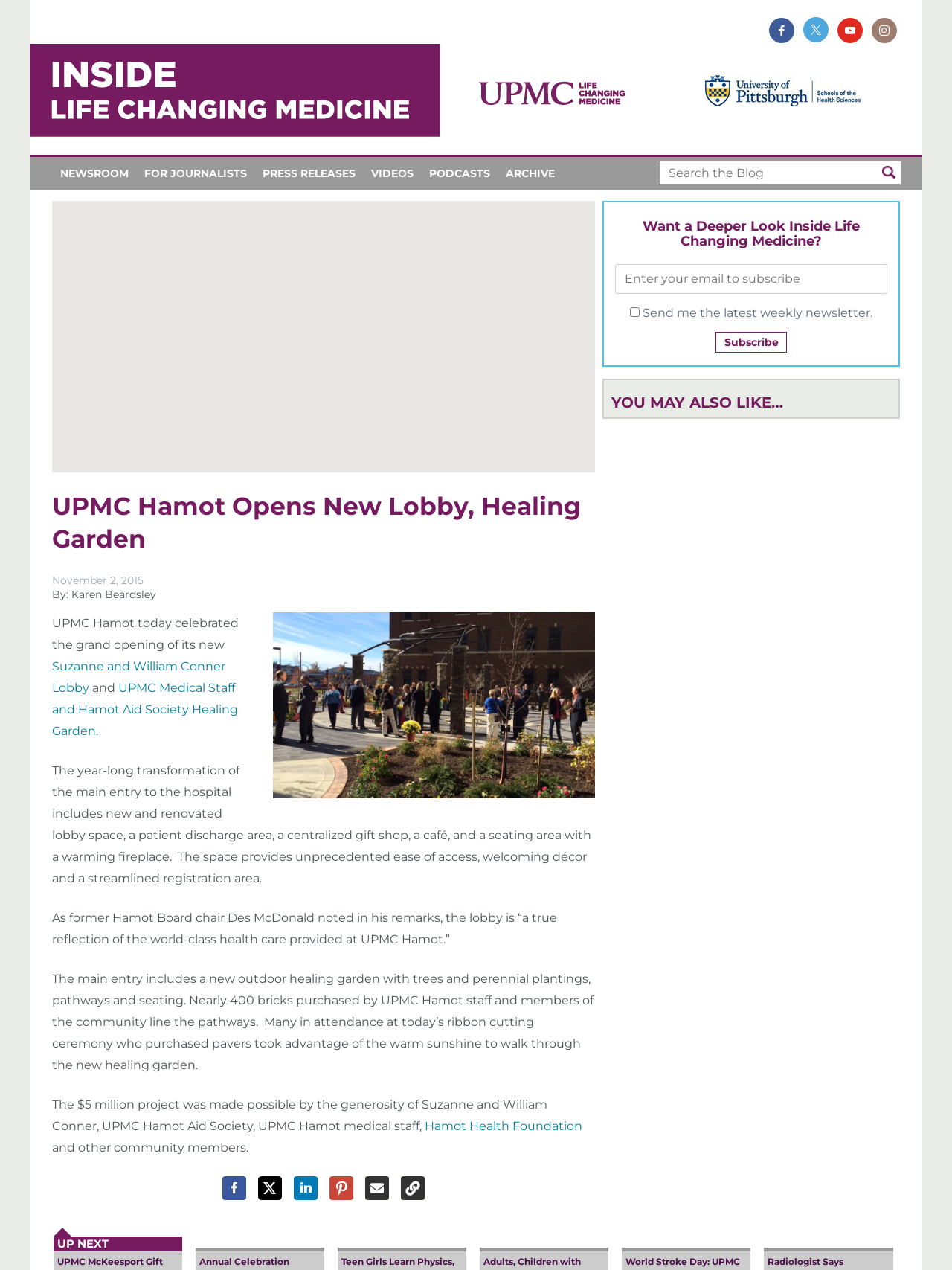Could you highlight the region that needs to be clicked to execute the instruction: "Read more about UPMC Hamot Opens New Lobby, Healing Garden"?

[0.055, 0.485, 0.251, 0.513]